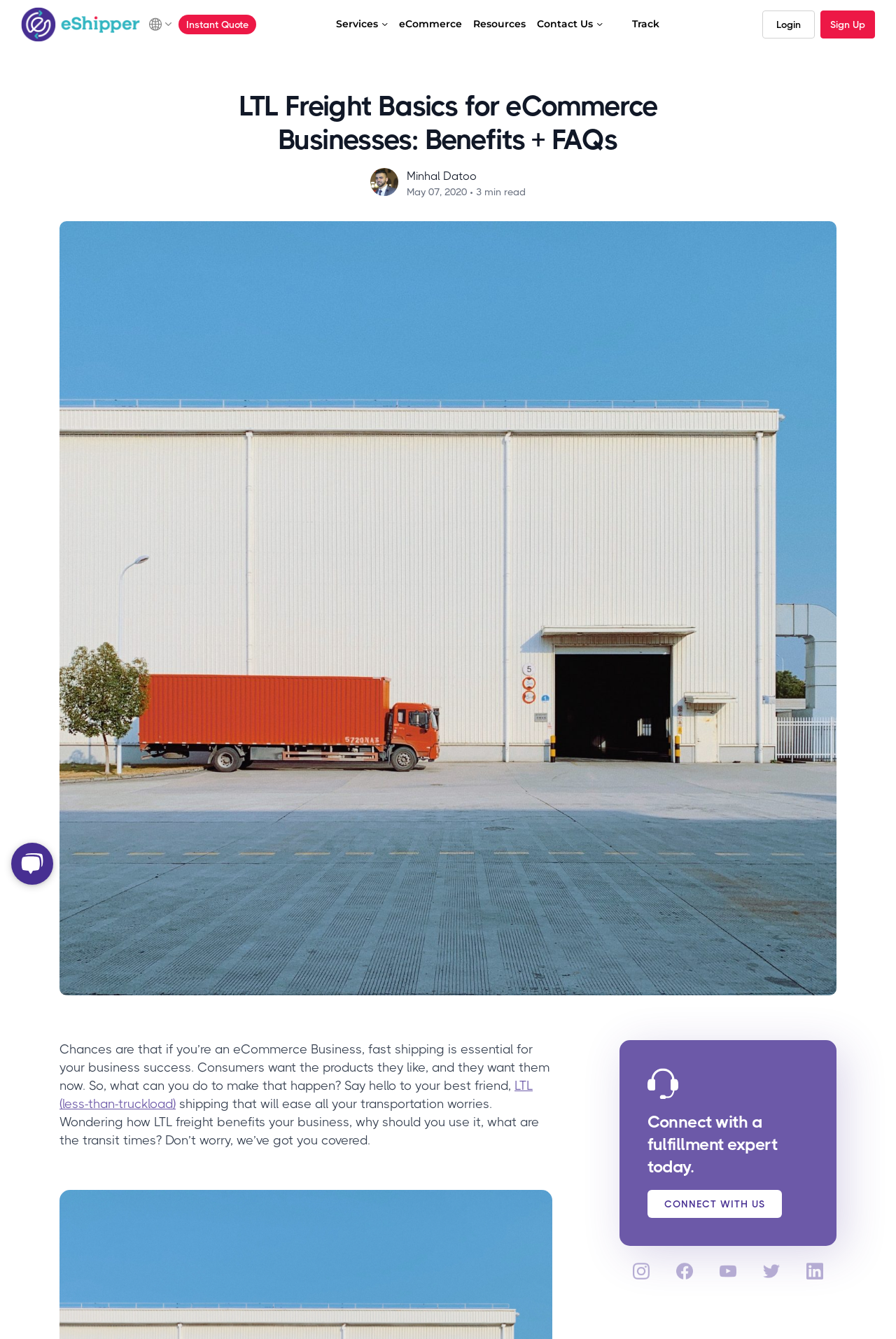What is the purpose of LTL freight?
Answer the question with a thorough and detailed explanation.

According to the webpage's content, specifically the text 'LTL (less-than-truckload) shipping that will ease all your transportation worries', it can be inferred that the purpose of LTL freight is to ease transportation worries for eCommerce businesses.